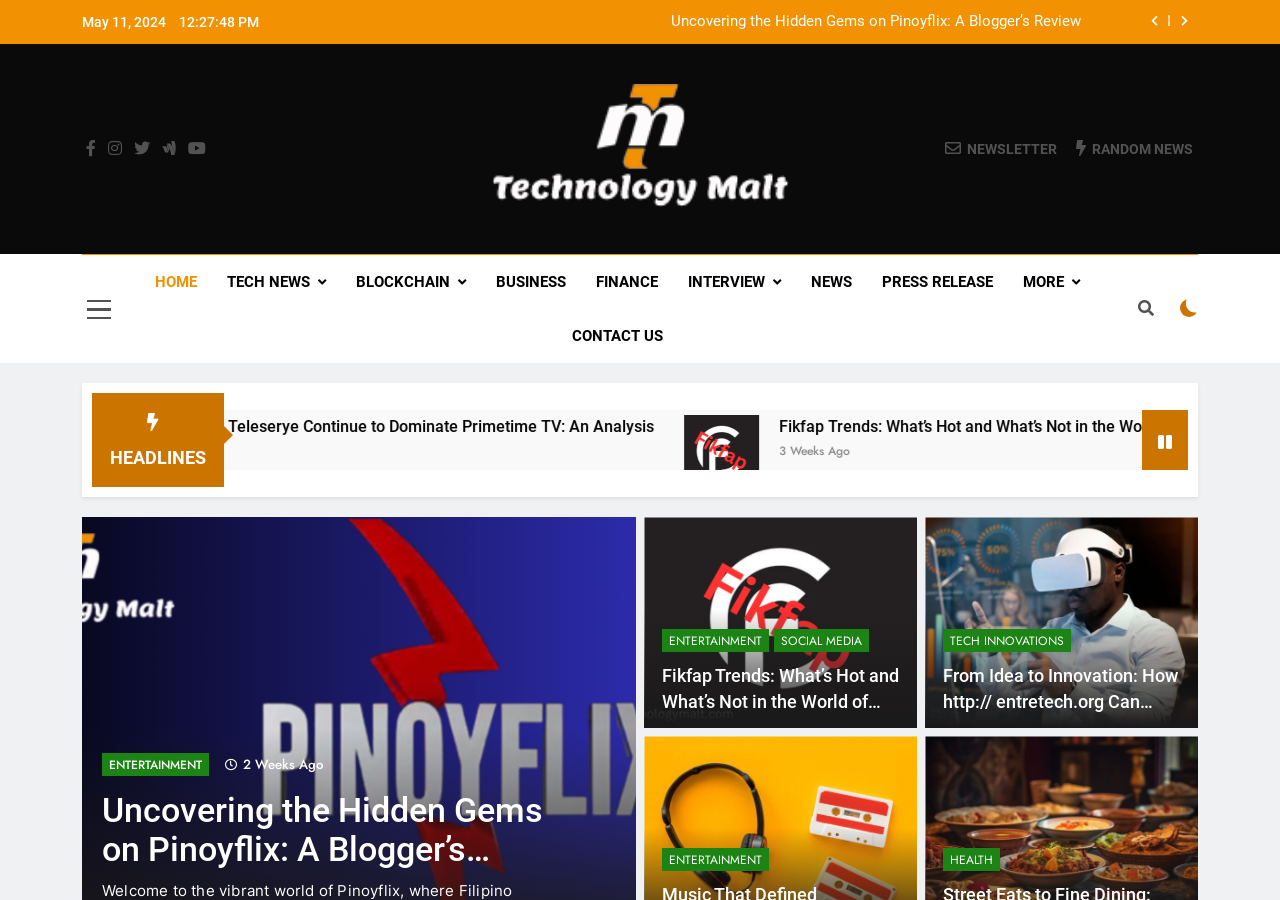Determine the bounding box coordinates of the region I should click to achieve the following instruction: "Check the CONTACT US page". Ensure the bounding box coordinates are four float numbers between 0 and 1, i.e., [left, top, right, bottom].

[0.435, 0.344, 0.529, 0.404]